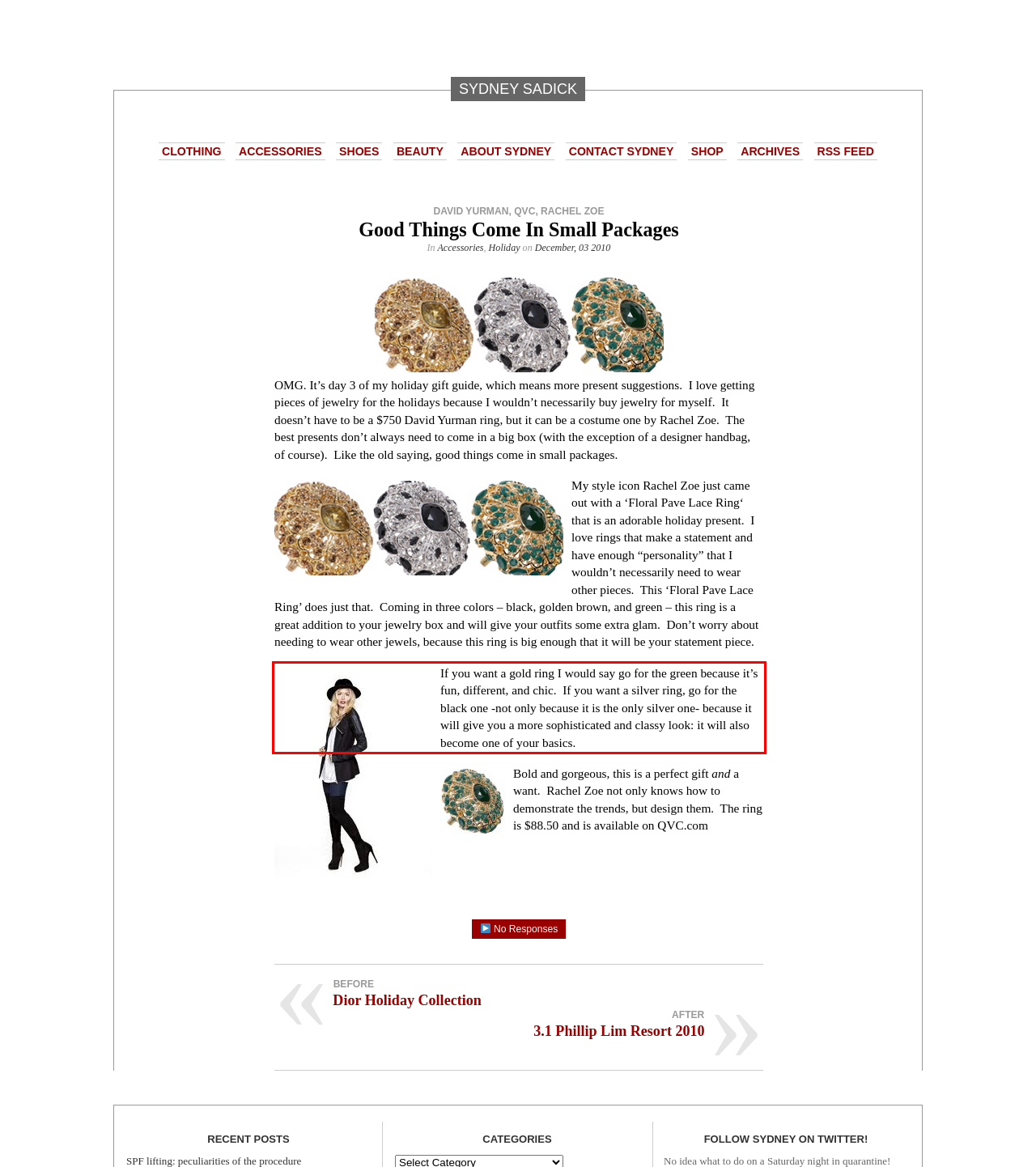Given a webpage screenshot with a red bounding box, perform OCR to read and deliver the text enclosed by the red bounding box.

If you want a gold ring I would say go for the green because it’s fun, different, and chic. If you want a silver ring, go for the black one -not only because it is the only silver one- because it will give you a more sophisticated and classy look: it will also become one of your basics.